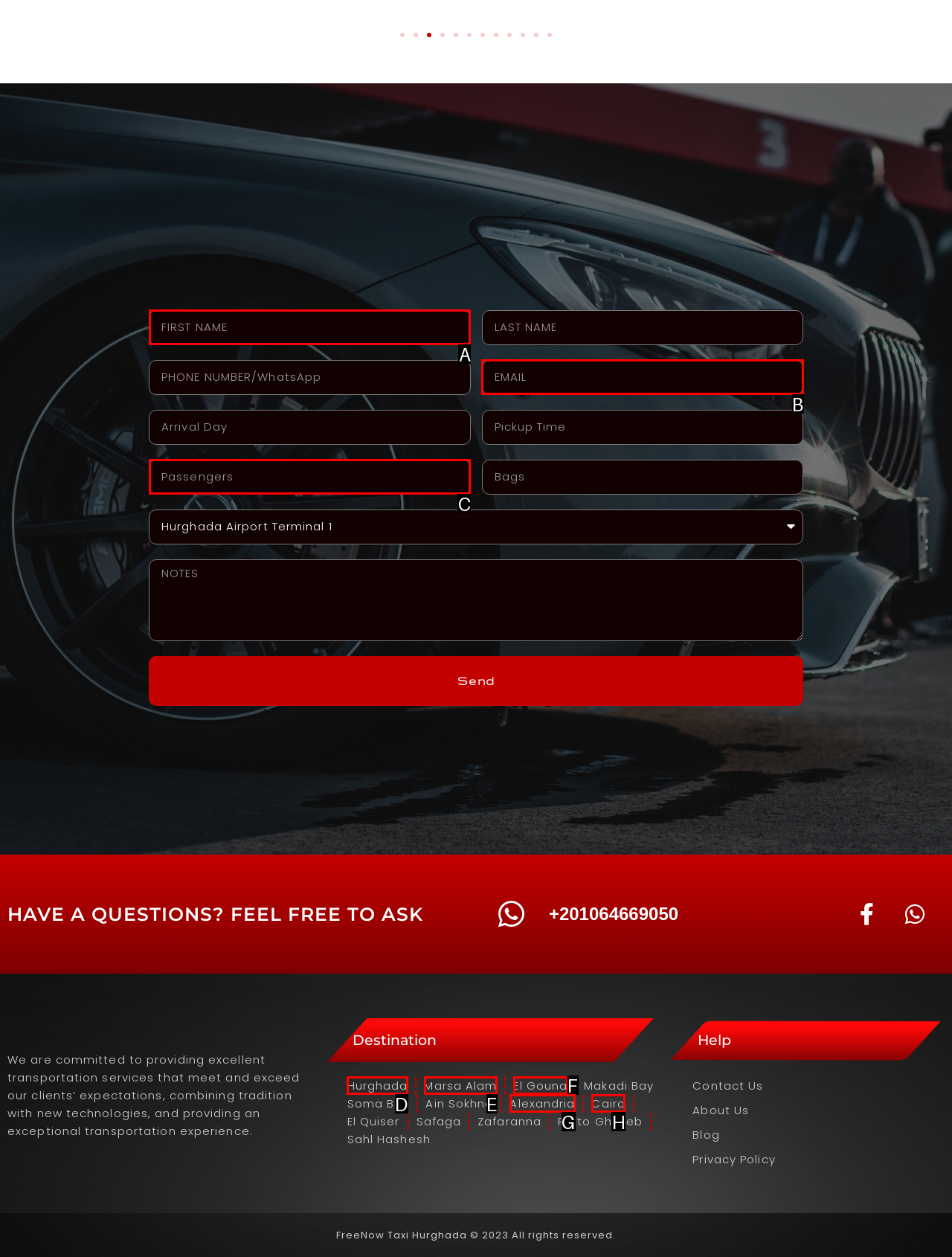Tell me which one HTML element best matches the description: El Gouna Answer with the option's letter from the given choices directly.

F